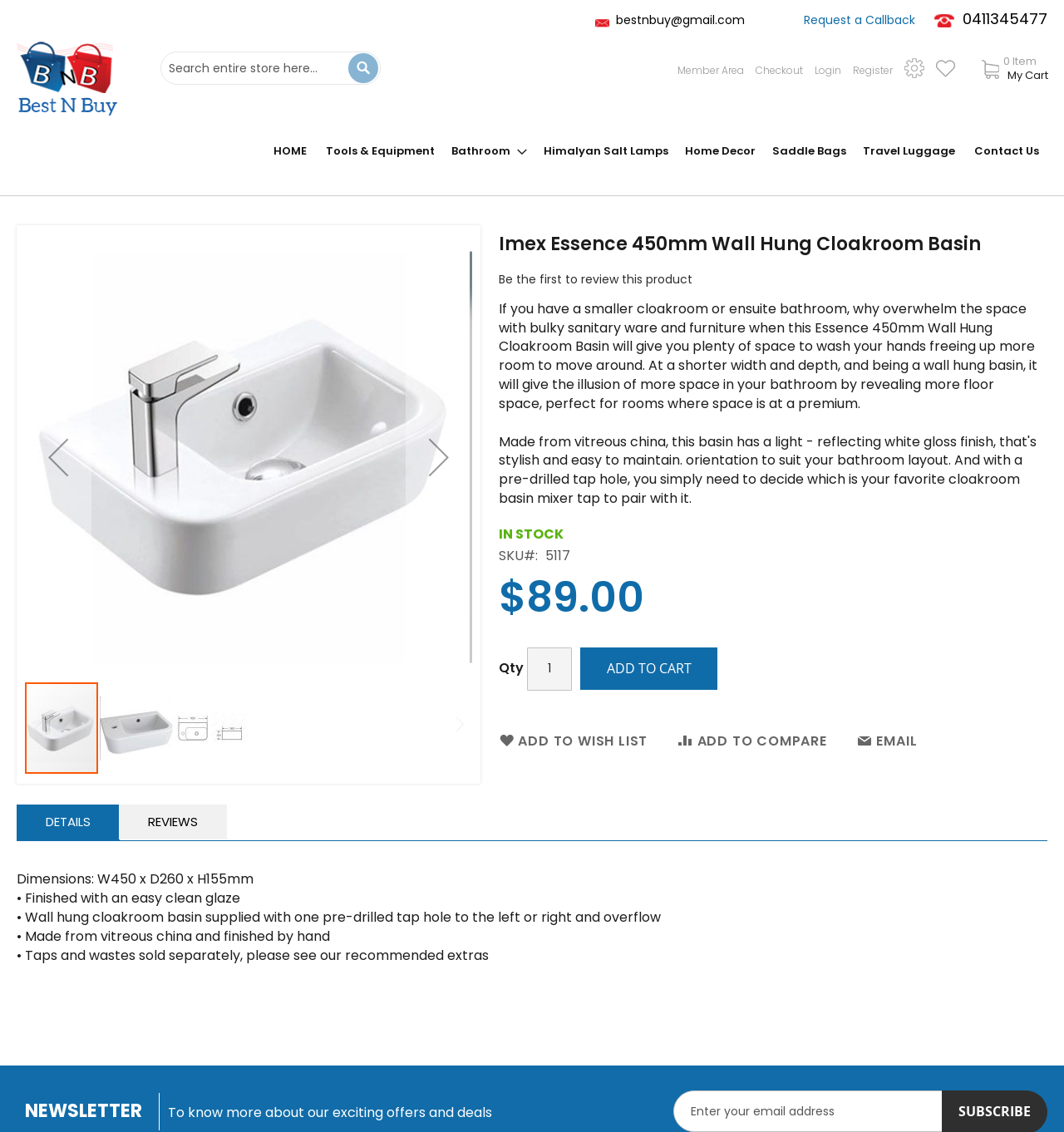Please mark the clickable region by giving the bounding box coordinates needed to complete this instruction: "Search for products".

[0.151, 0.046, 0.358, 0.075]